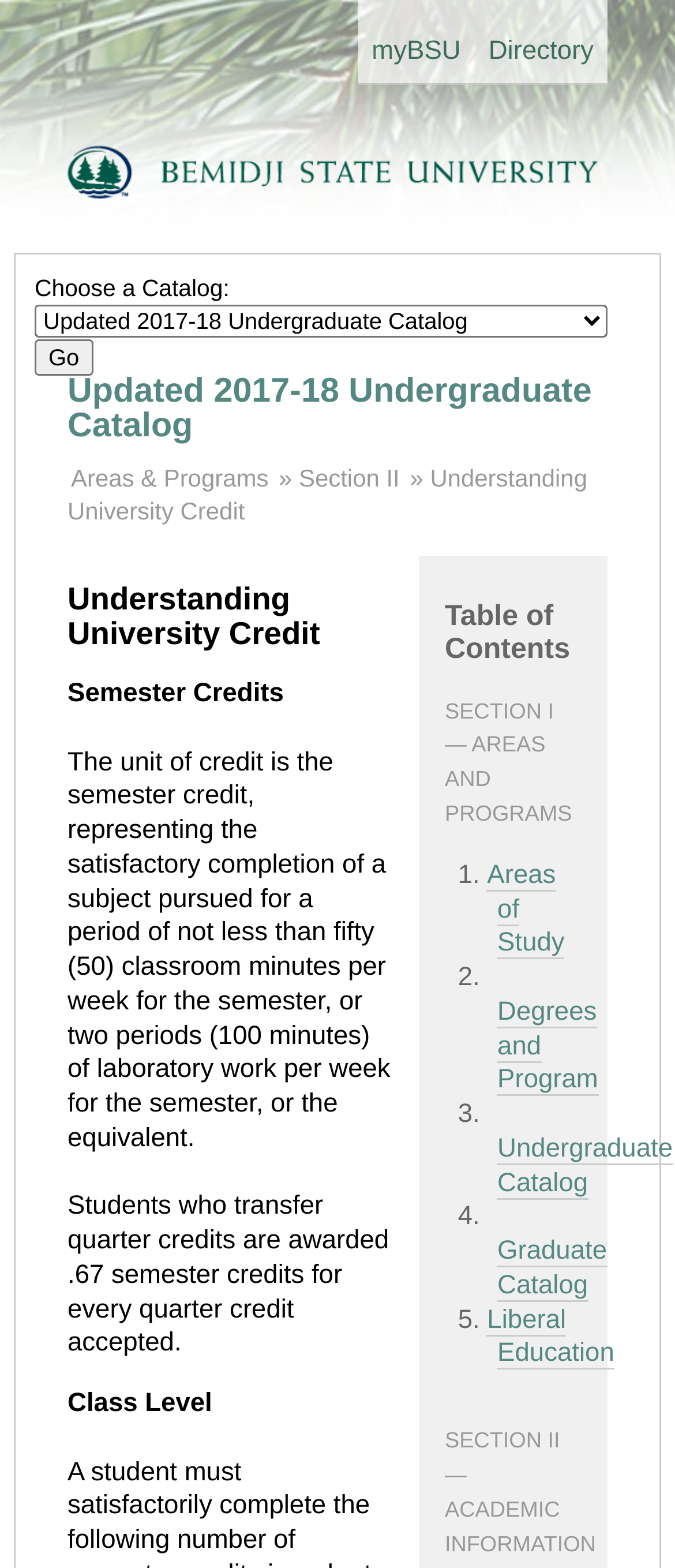What is the name of the university?
Please provide a detailed and thorough answer to the question.

I found the answer by looking at the image and link with the text 'Bemidji State University' at the top of the webpage, which suggests that it is the name of the university.